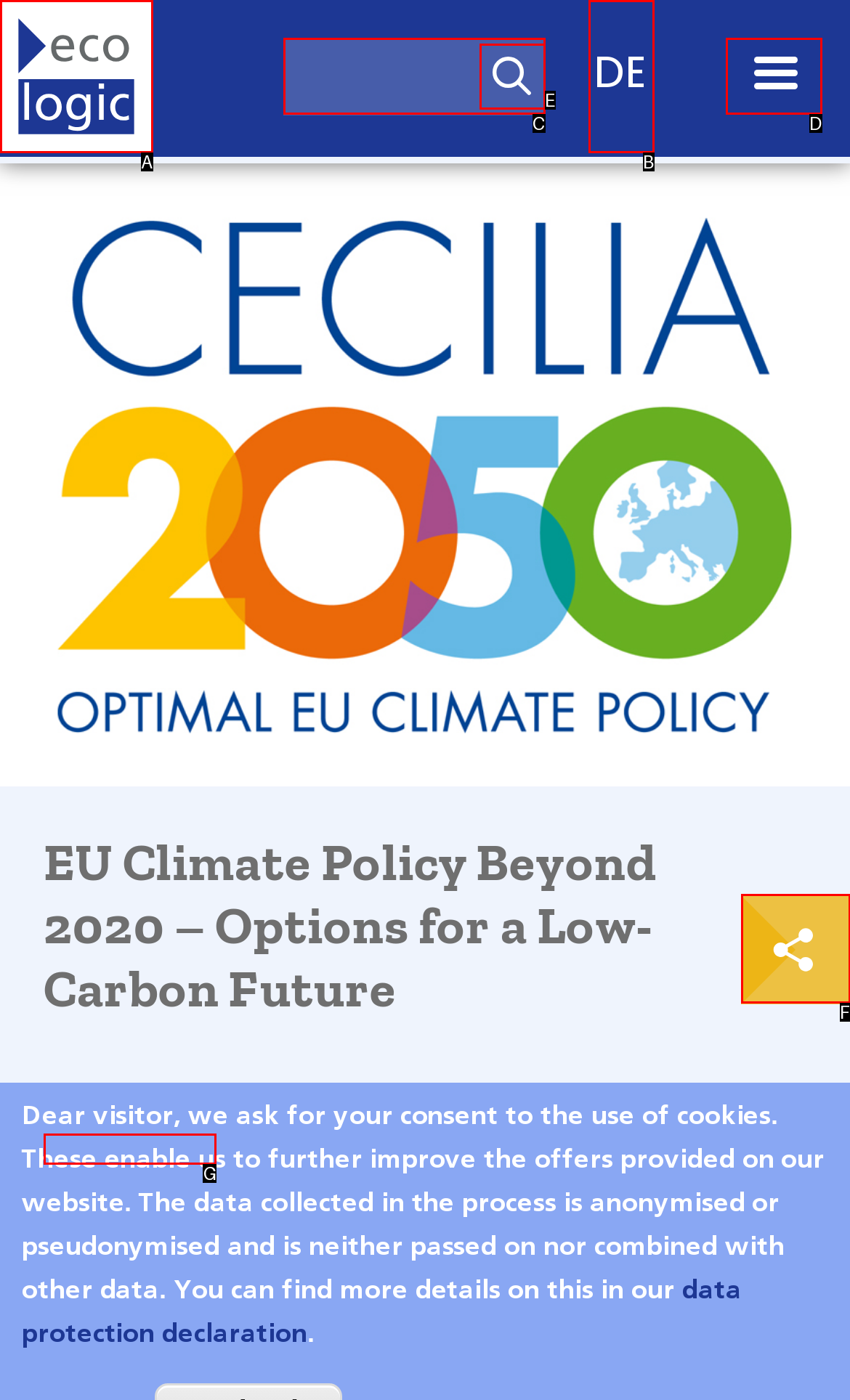Given the description: title="Home", identify the HTML element that fits best. Respond with the letter of the correct option from the choices.

A